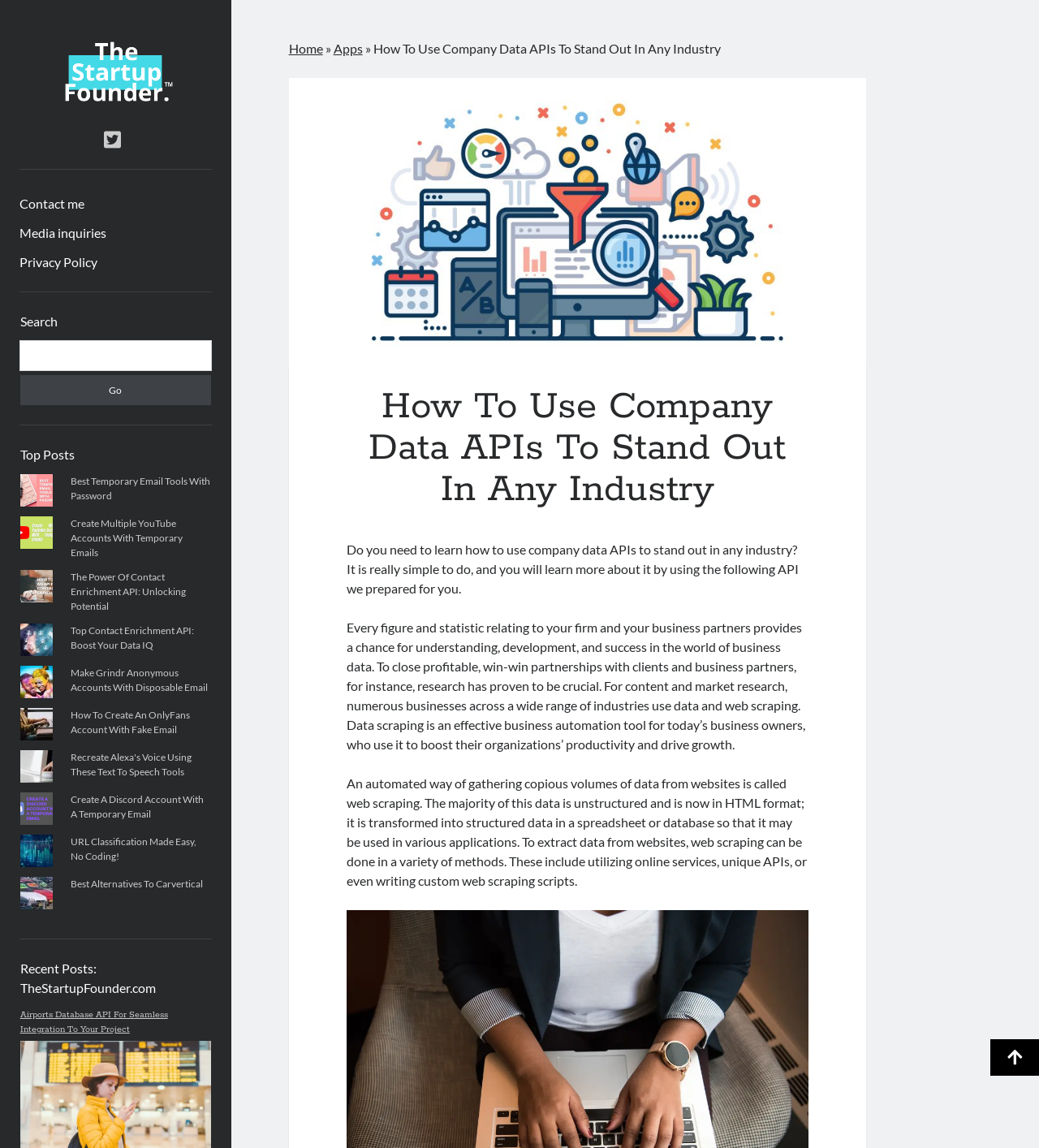Detail the webpage's structure and highlights in your description.

This webpage is about using company data APIs to stand out in any industry. At the top left corner, there is a link to "TheStartupFounder.com" with an accompanying image. Next to it, there are social media links, including Twitter, and links to "Contact me", "Media inquiries", and "Privacy Policy". 

Below these links, there is a sidebar with a search bar and a heading "Top Posts". The search bar has a button labeled "Go". Under the search bar, there are several links to articles, each accompanied by an image. The articles are about various topics, including temporary email tools, contact enrichment APIs, and text-to-speech tools.

On the right side of the page, there are links to "Home", "Apps", and a separator symbol "»". Below these links, there is a heading "How To Use Company Data APIs To Stand Out In Any Industry" with a large image. Under the image, there is a brief introduction to using company data APIs, followed by a longer text explaining the importance of data research and web scraping in business.

At the very bottom of the page, there is a button to scroll to the top.